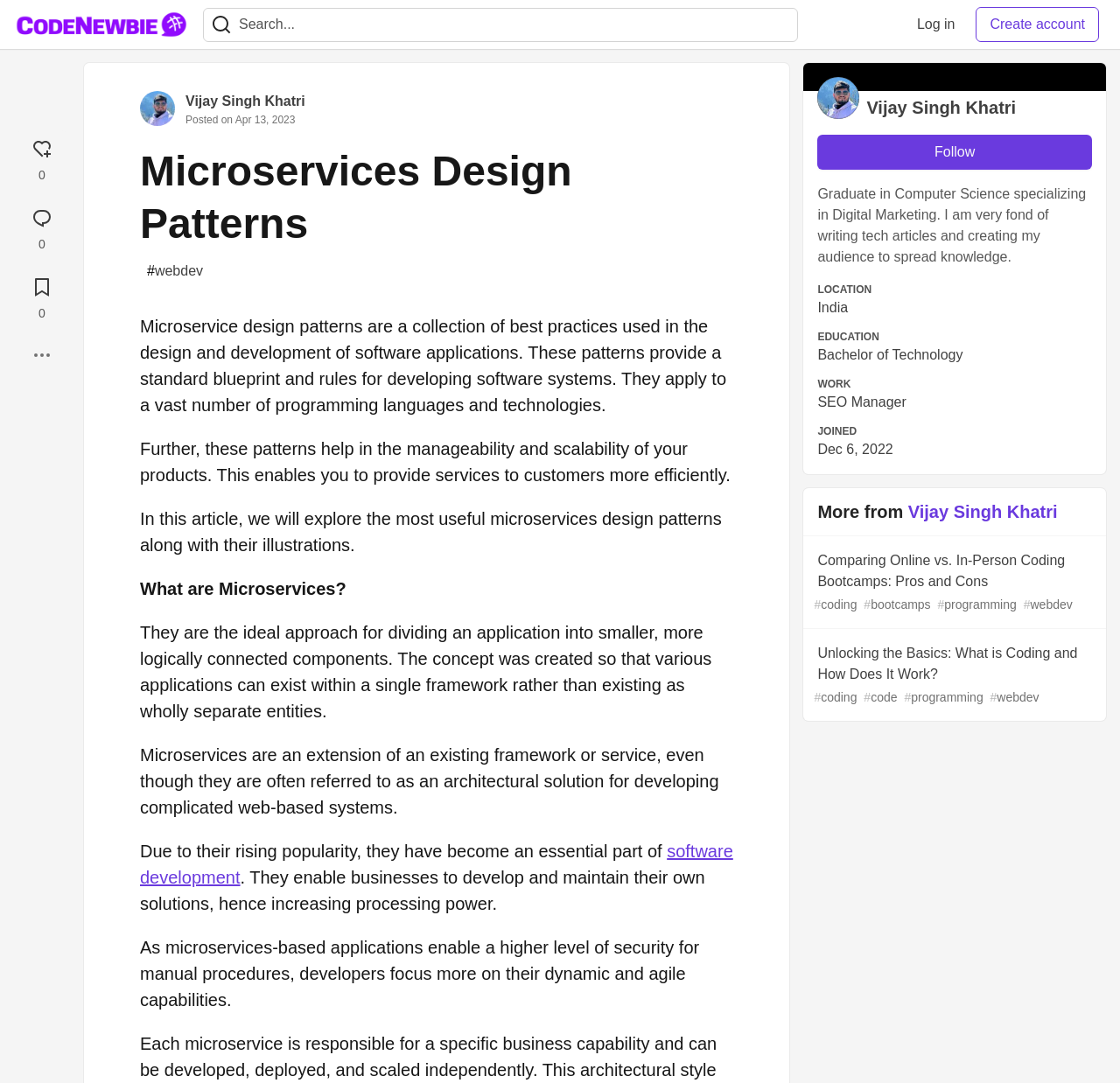Please identify the bounding box coordinates of the clickable area that will fulfill the following instruction: "Create a new account". The coordinates should be in the format of four float numbers between 0 and 1, i.e., [left, top, right, bottom].

[0.871, 0.006, 0.981, 0.039]